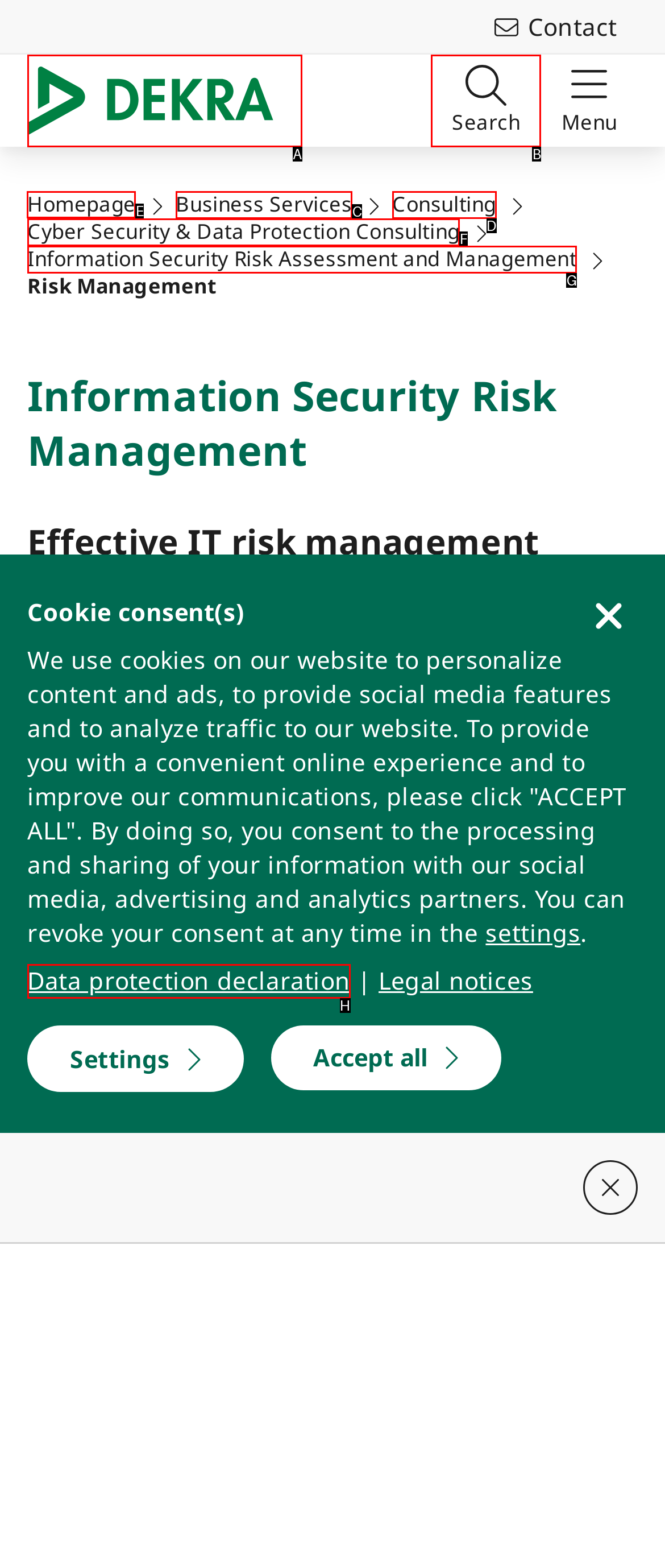Indicate which lettered UI element to click to fulfill the following task: Call the office
Provide the letter of the correct option.

None